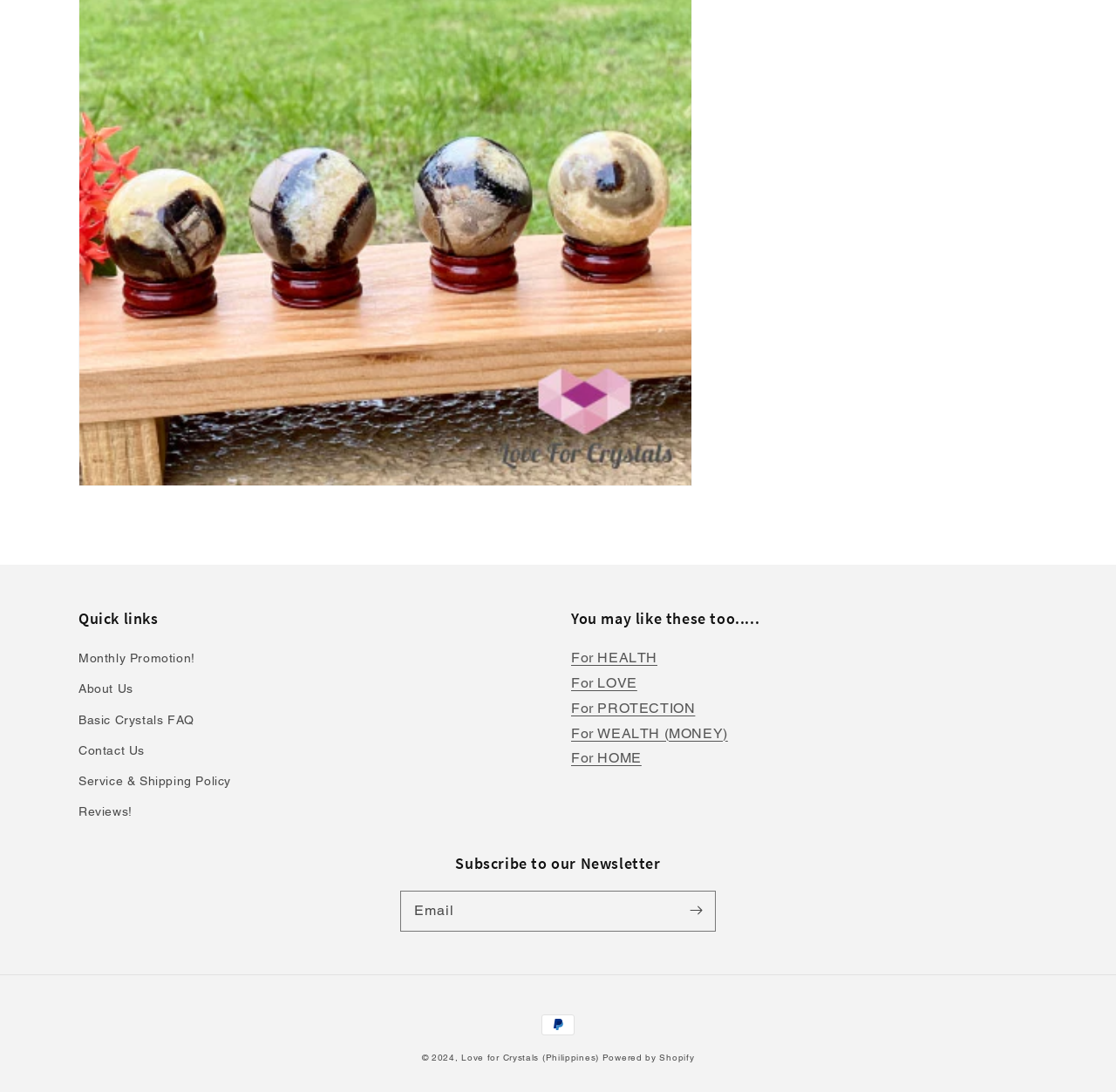What is the copyright year?
Look at the image and respond with a one-word or short-phrase answer.

2024